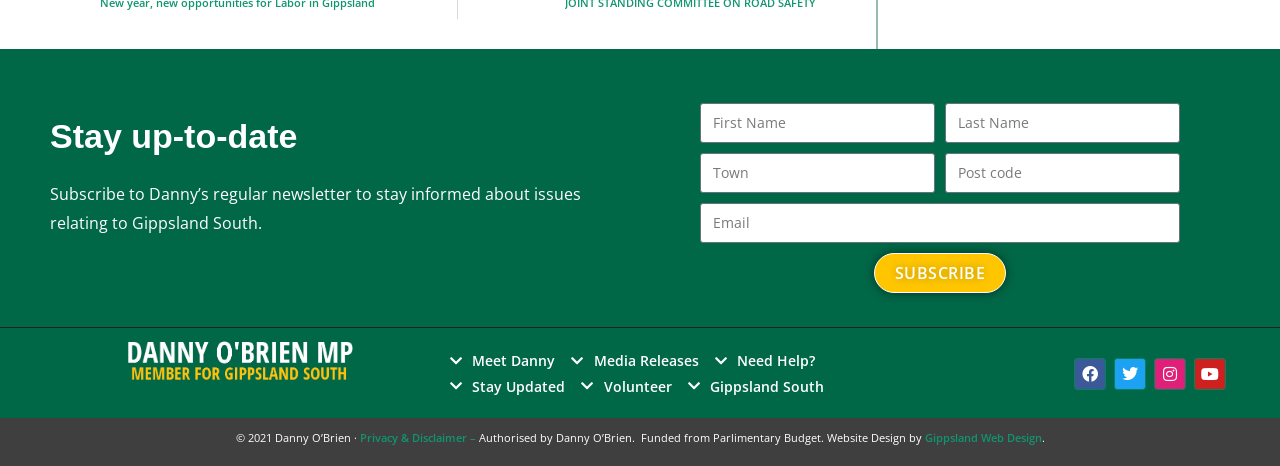What is the name of the region?
Using the information from the image, answer the question thoroughly.

The link 'Gippsland South' and the StaticText element 'Subscribe to Danny’s regular newsletter to stay informed about issues relating to Gippsland South.' indicate that the region being referred to is Gippsland South.